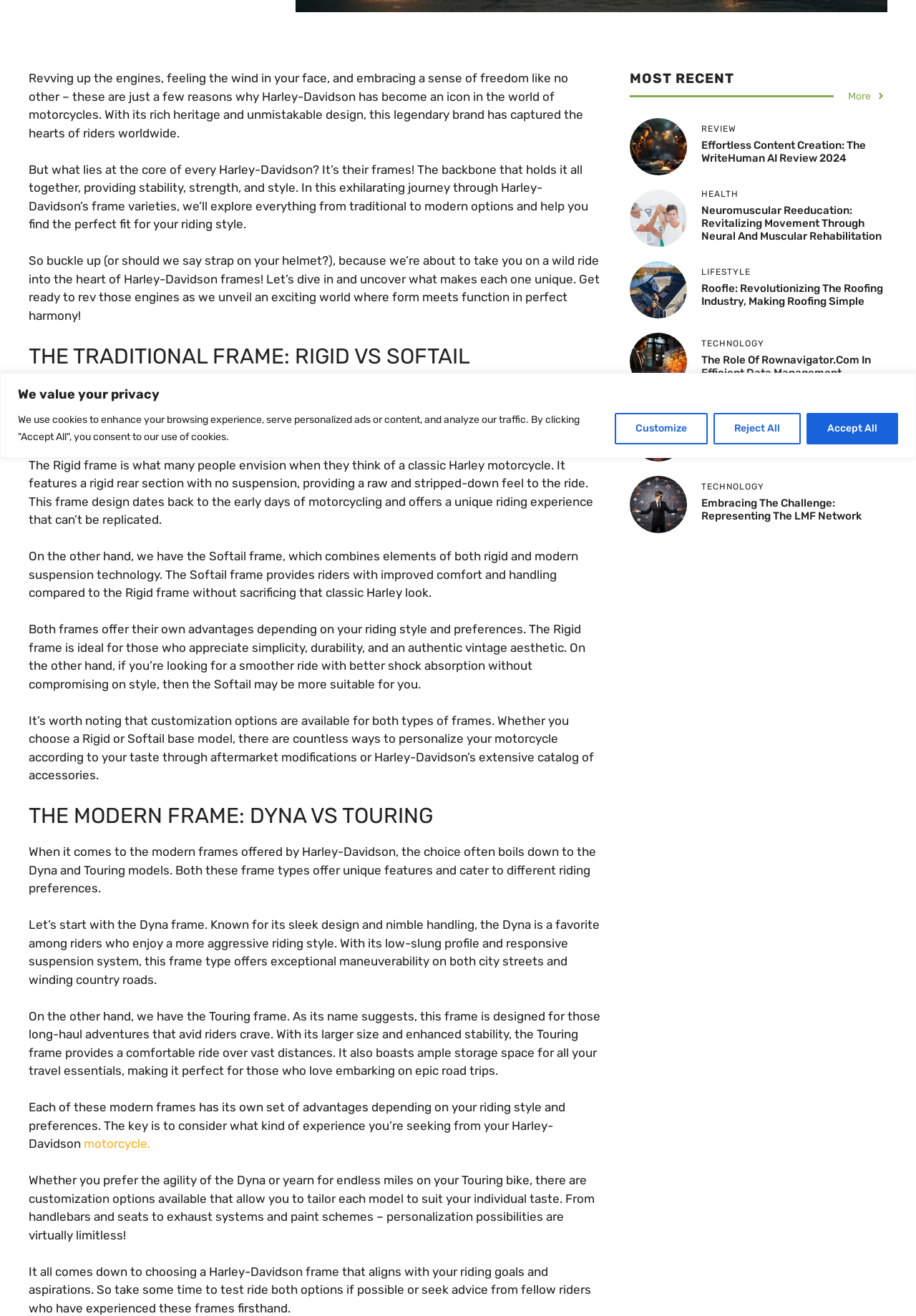Given the element description alt="Rownavigator.com", specify the bounding box coordinates of the corresponding UI element in the format (top-left x, top-left y, bottom-right x, bottom-right y). All values must be between 0 and 1.

[0.688, 0.264, 0.75, 0.275]